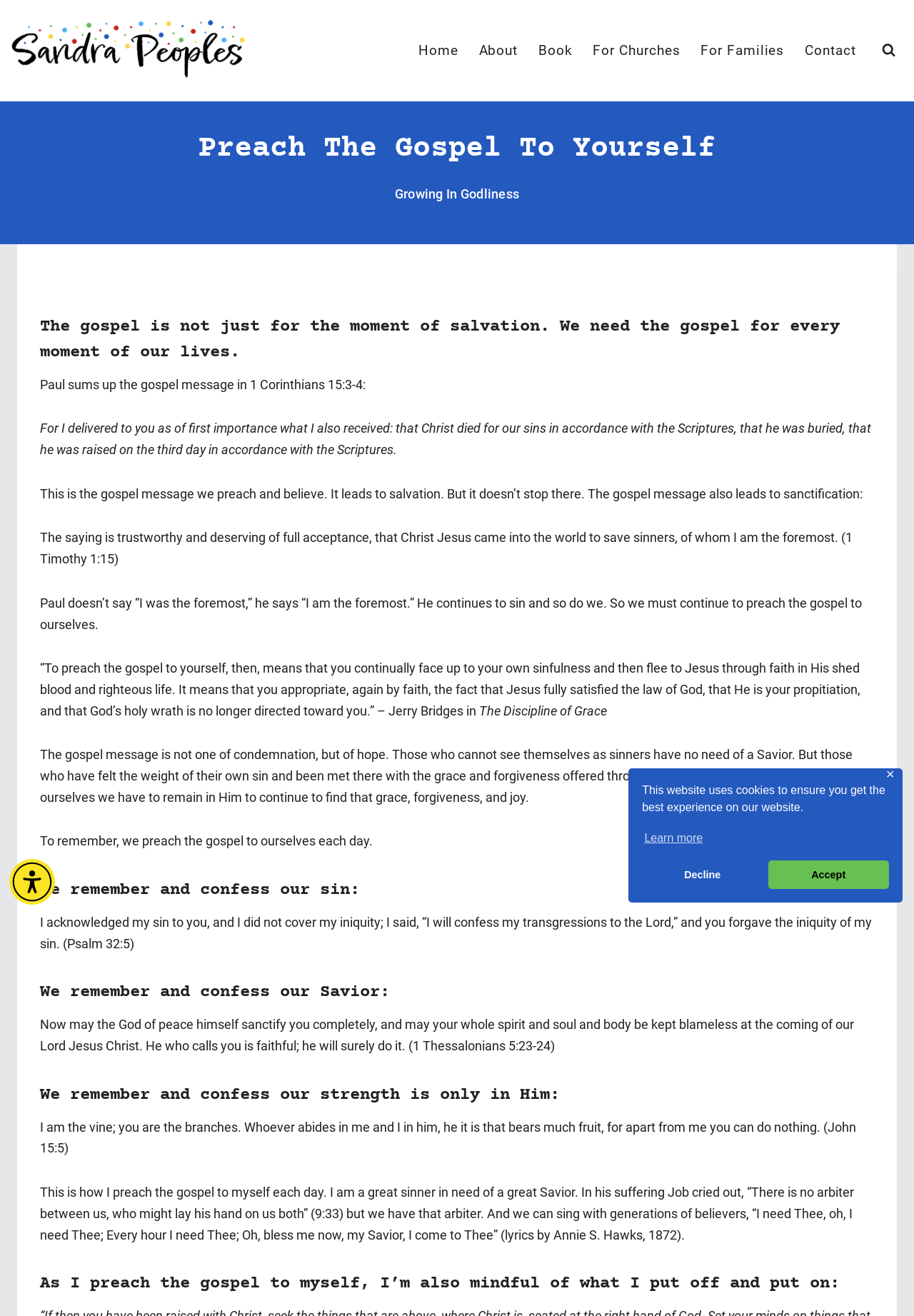What is the scripture mentioned in the text?
Answer the question with a single word or phrase derived from the image.

1 Corinthians 15:3-4